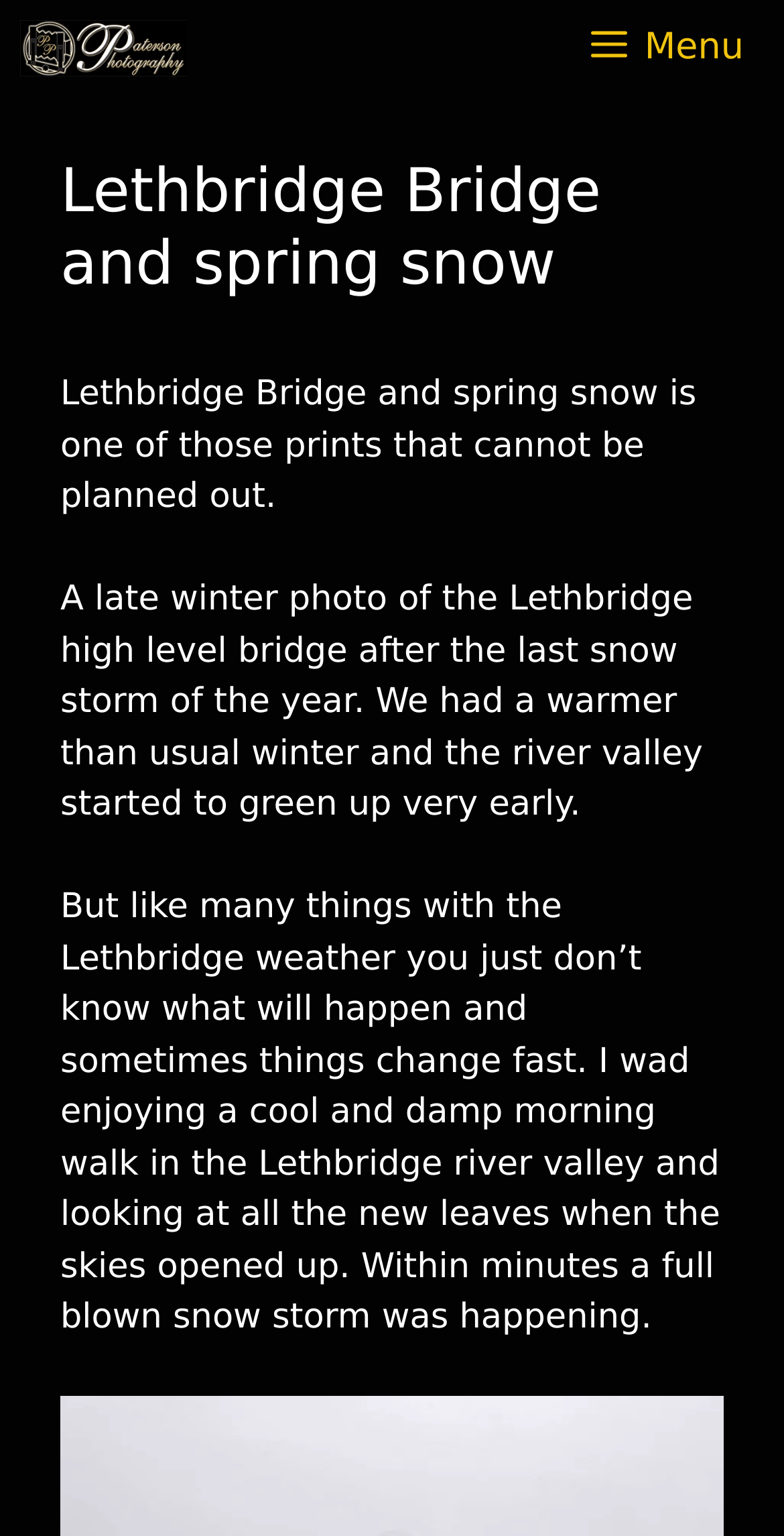Locate and provide the bounding box coordinates for the HTML element that matches this description: "title="Paterson Photography Fine Art"".

[0.026, 0.0, 0.265, 0.063]